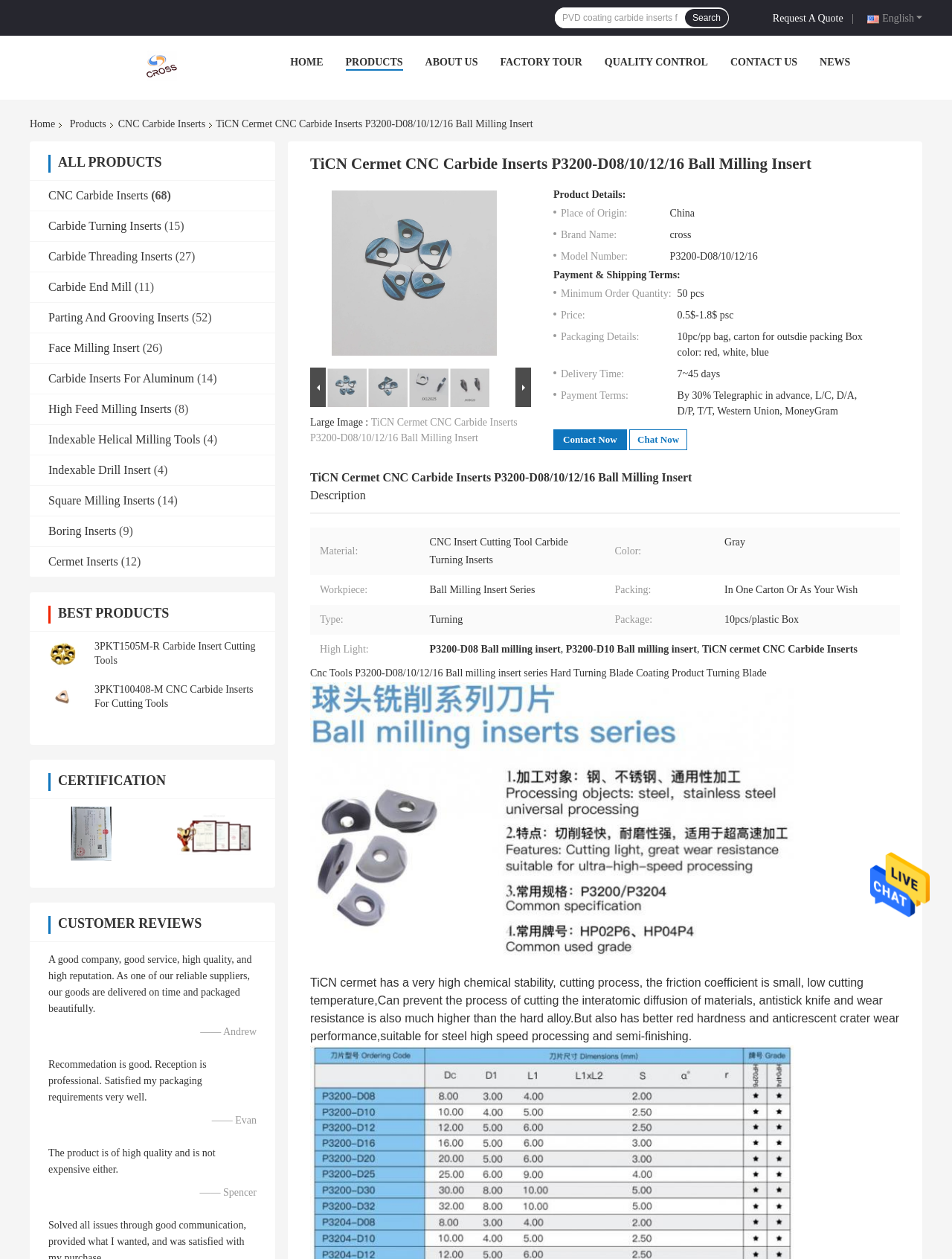Find the bounding box of the web element that fits this description: "Home".

[0.031, 0.093, 0.064, 0.104]